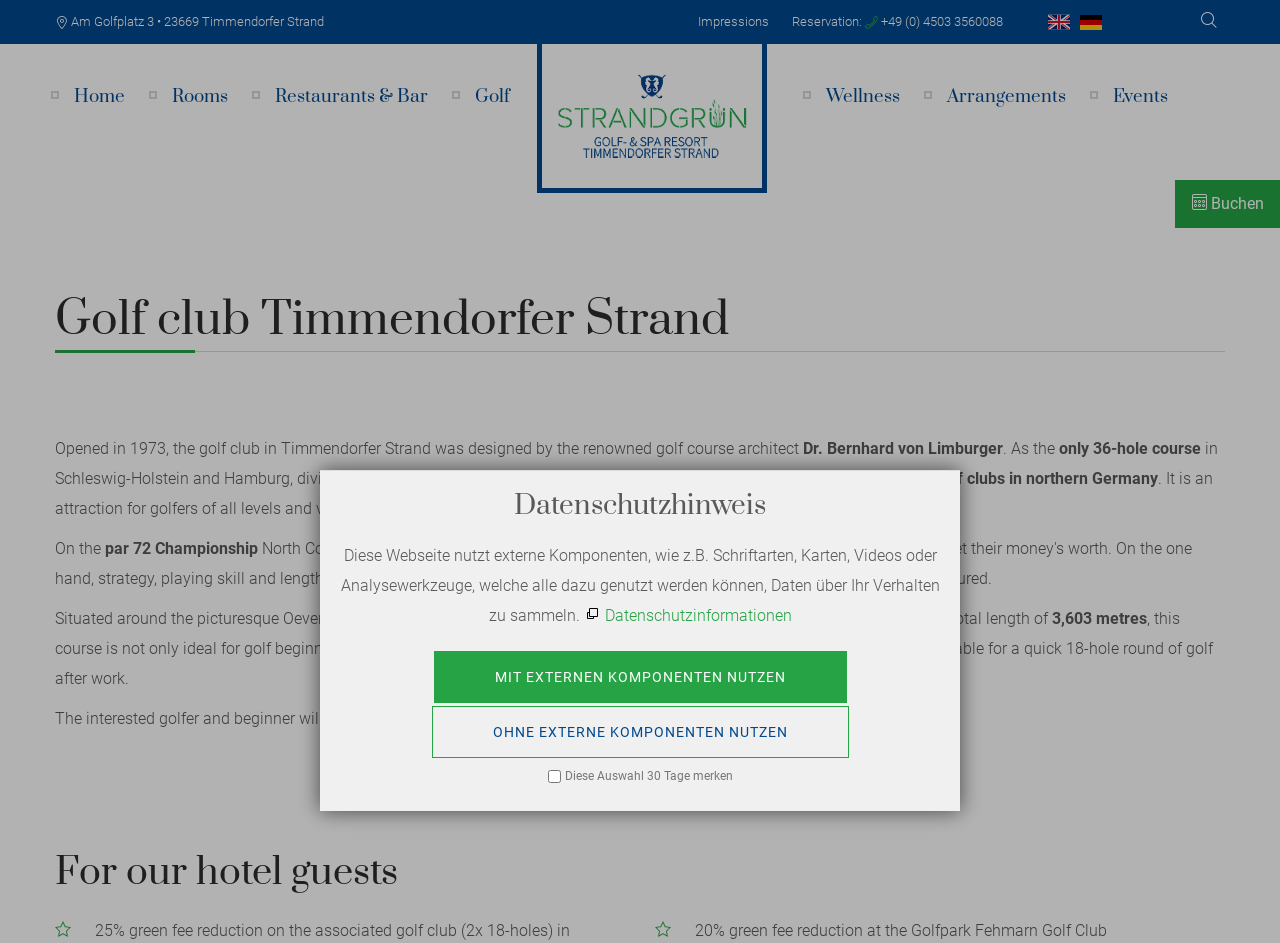Show me the bounding box coordinates of the clickable region to achieve the task as per the instruction: "Book a room with a 20% green fee reduction".

[0.93, 0.199, 0.988, 0.233]